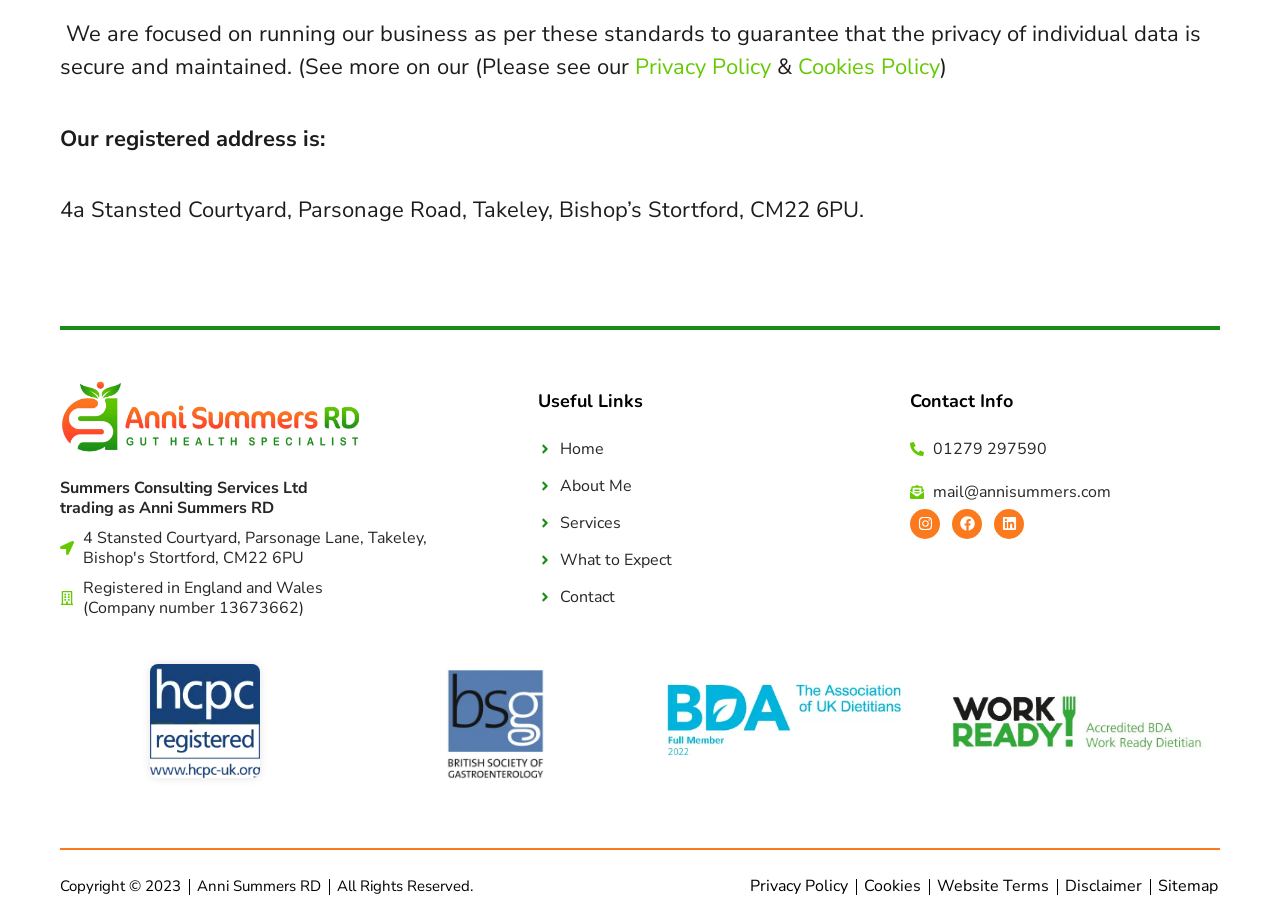Find the bounding box of the element with the following description: "Who We Are". The coordinates must be four float numbers between 0 and 1, formatted as [left, top, right, bottom].

None